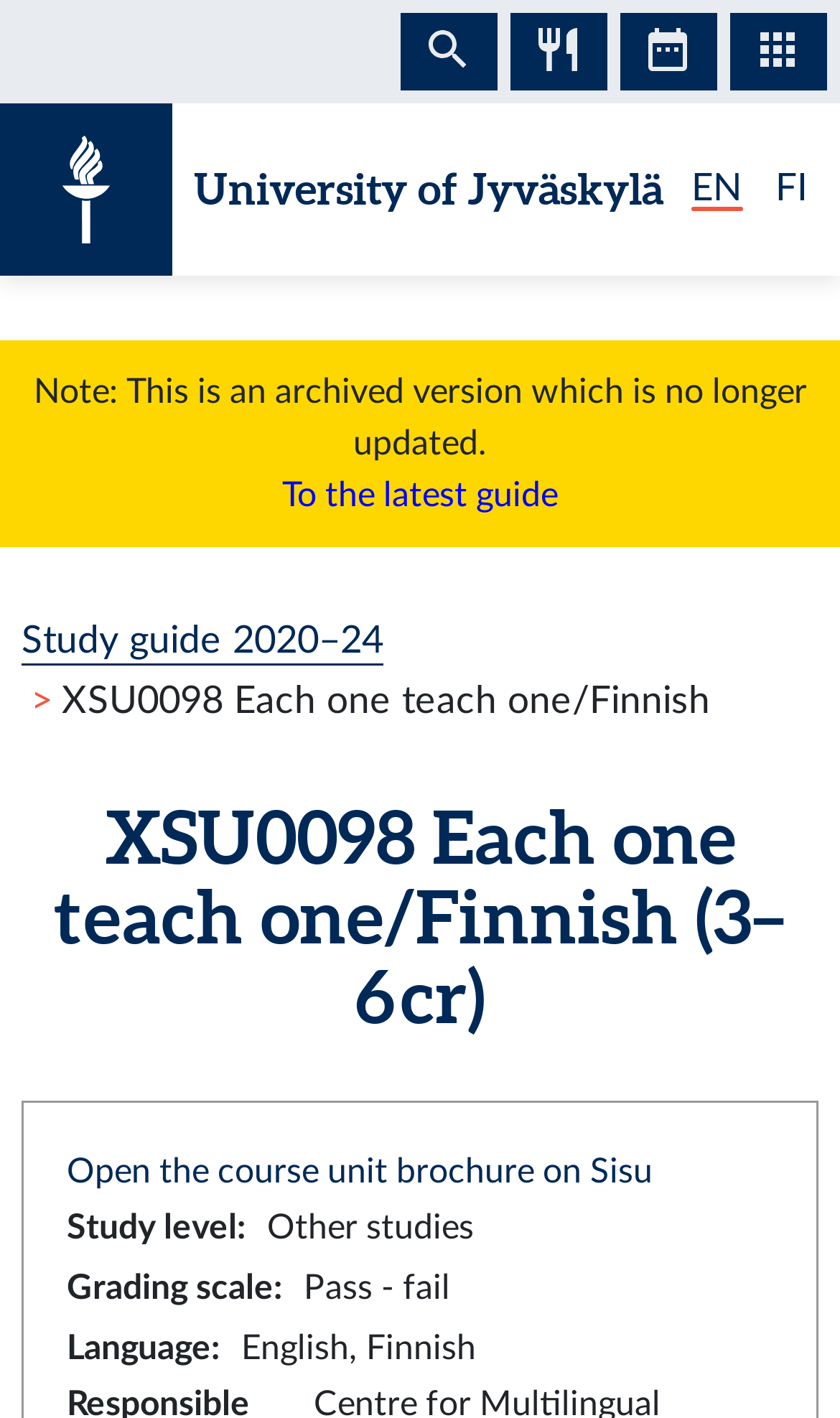What is the language of the study guide?
Refer to the image and provide a one-word or short phrase answer.

English, Finnish